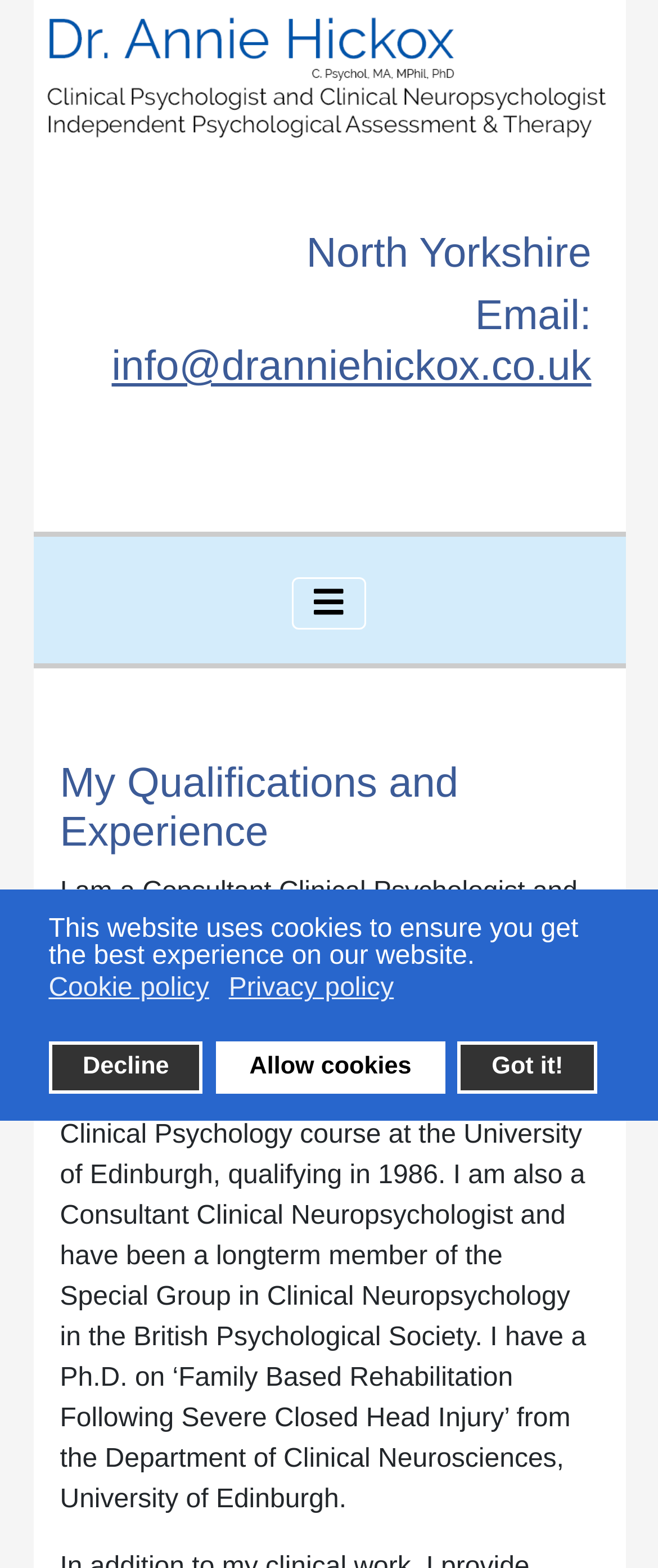What is the topic of Dr. Annie Hickox's Ph.D.?
Please respond to the question with a detailed and informative answer.

Dr. Annie Hickox has a Ph.D. on 'Family Based Rehabilitation Following Severe Closed Head Injury' from the Department of Clinical Neurosciences, University of Edinburgh, as mentioned in the description of her qualifications and experience.